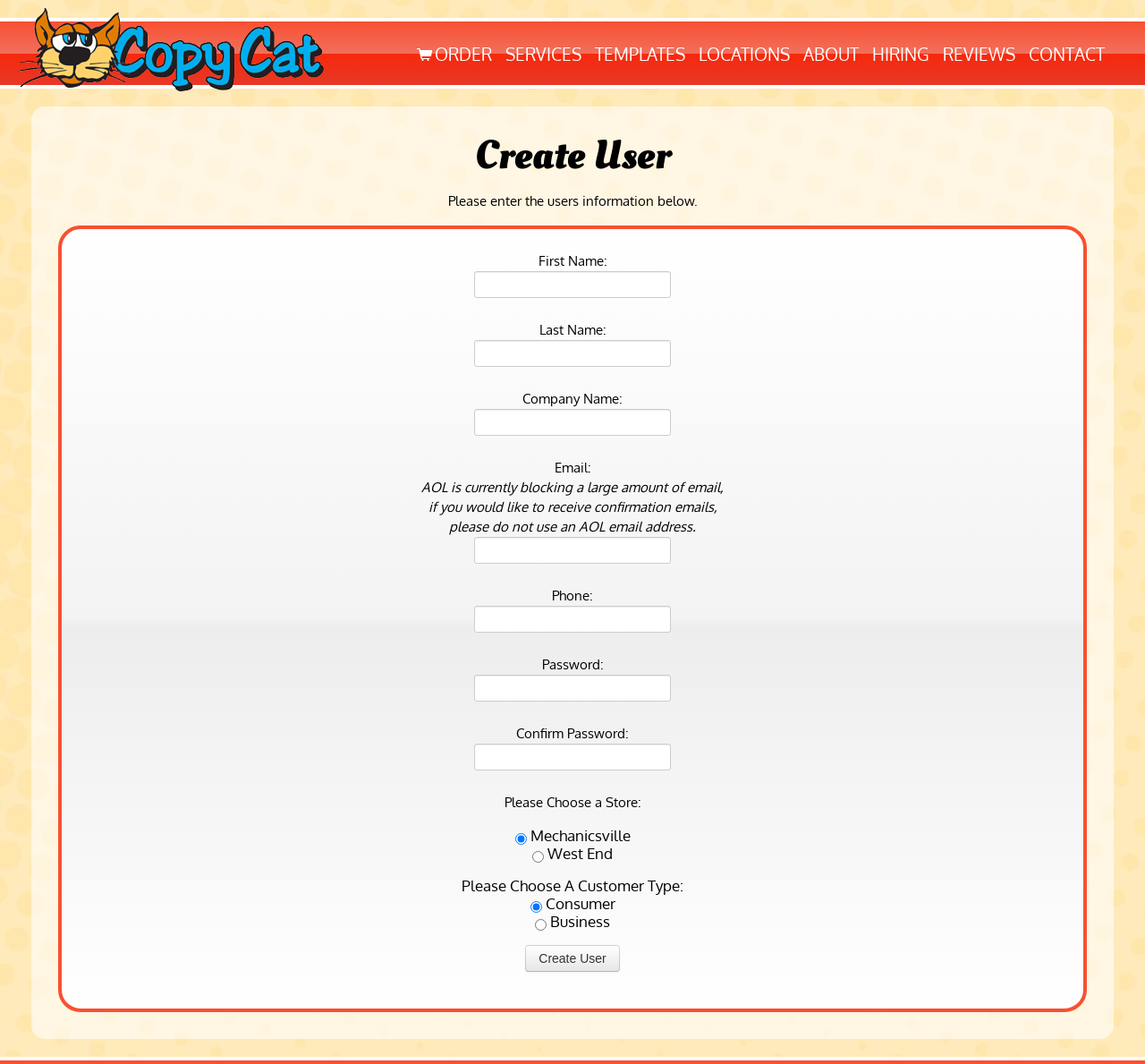Utilize the information from the image to answer the question in detail:
What are the two options for customer type?

The webpage contains a section labeled 'Please Choose A Customer Type' with two radio button options: 'Consumer' and 'Business'. This suggests that users can choose one of these two options to categorize their customer type.